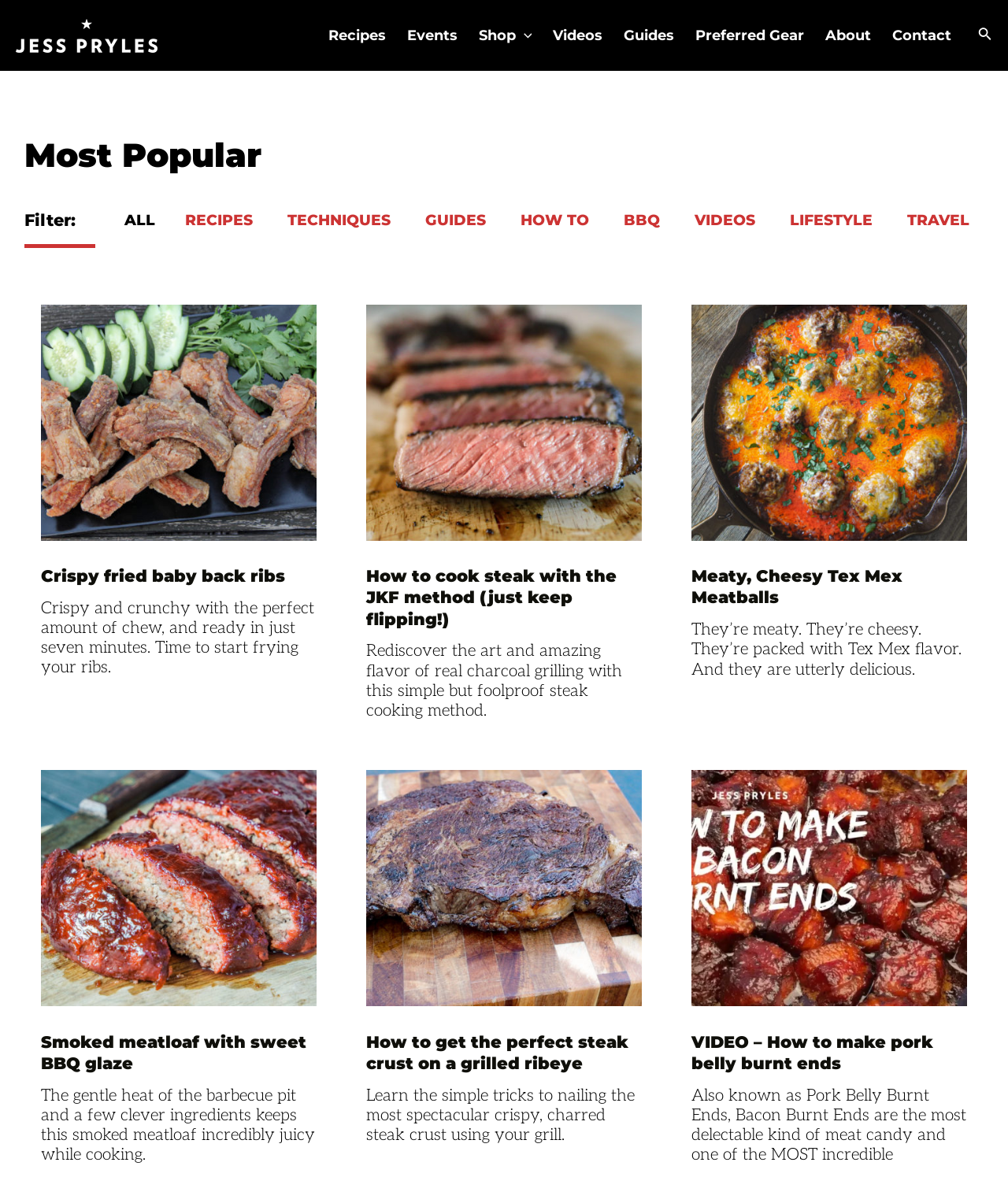Create an elaborate caption that covers all aspects of the webpage.

The webpage is titled "Most Popular Archives – Jess Pryles" and features a navigation menu at the top with links to various sections such as Recipes, Events, Shop, Videos, Guides, and About. On the top right, there is a search icon link. 

Below the navigation menu, there is a heading "Most Popular" followed by a series of tabs labeled "ALL", "RECIPES", "TECHNIQUES", "GUIDES", "HOW TO", "BBQ", "VIDEOS", "LIFESTYLE", and "TRAVEL". 

The main content of the page is divided into three columns, each containing an article with a heading, a link, an image, and a brief description. The articles are about cooking recipes and techniques, including crispy fried ribs, the JKF method for cooking steak, Tex Mex meatballs, smoked meatloaf, and how to get the perfect steak crust. There is also a video about making pork belly burnt ends. The articles are arranged in a grid layout, with two articles in the first row and one article in the second row.